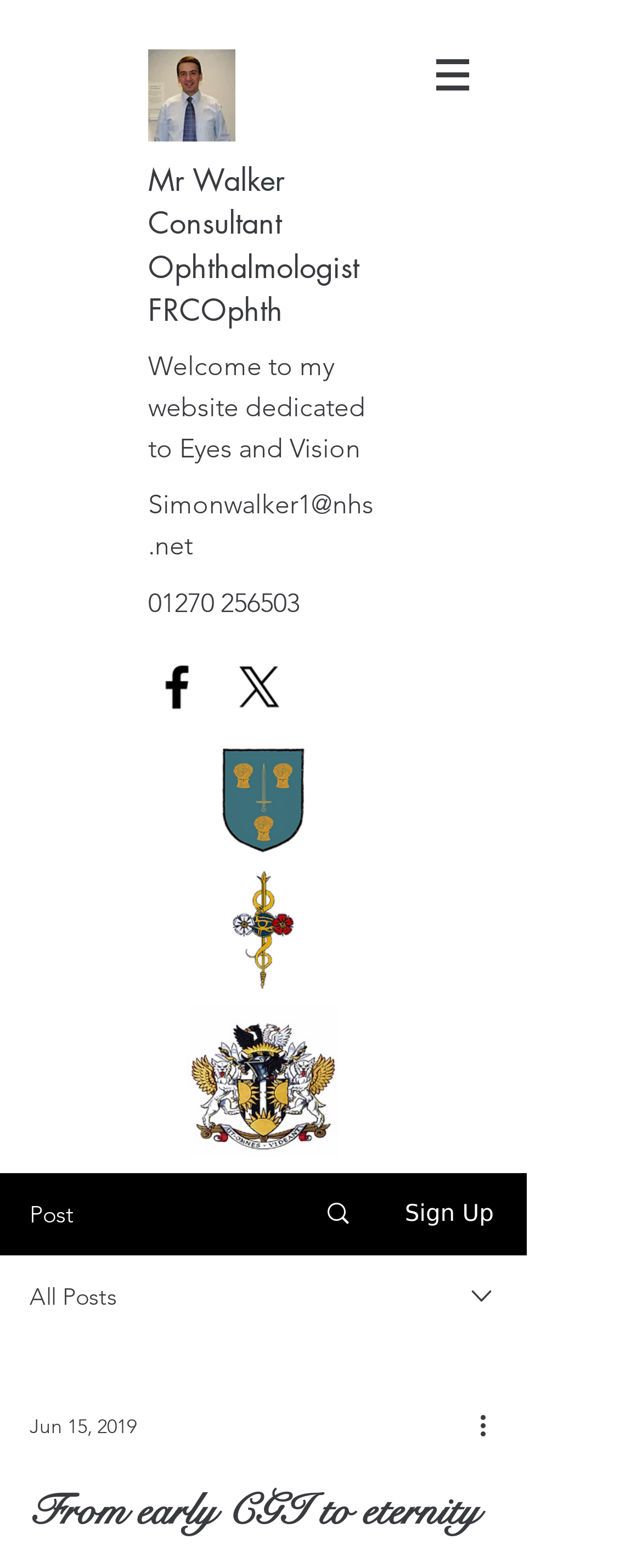Provide the bounding box coordinates, formatted as (top-left x, top-left y, bottom-right x, bottom-right y), with all values being floating point numbers between 0 and 1. Identify the bounding box of the UI element that matches the description: aria-label="facebook"

[0.231, 0.42, 0.321, 0.456]